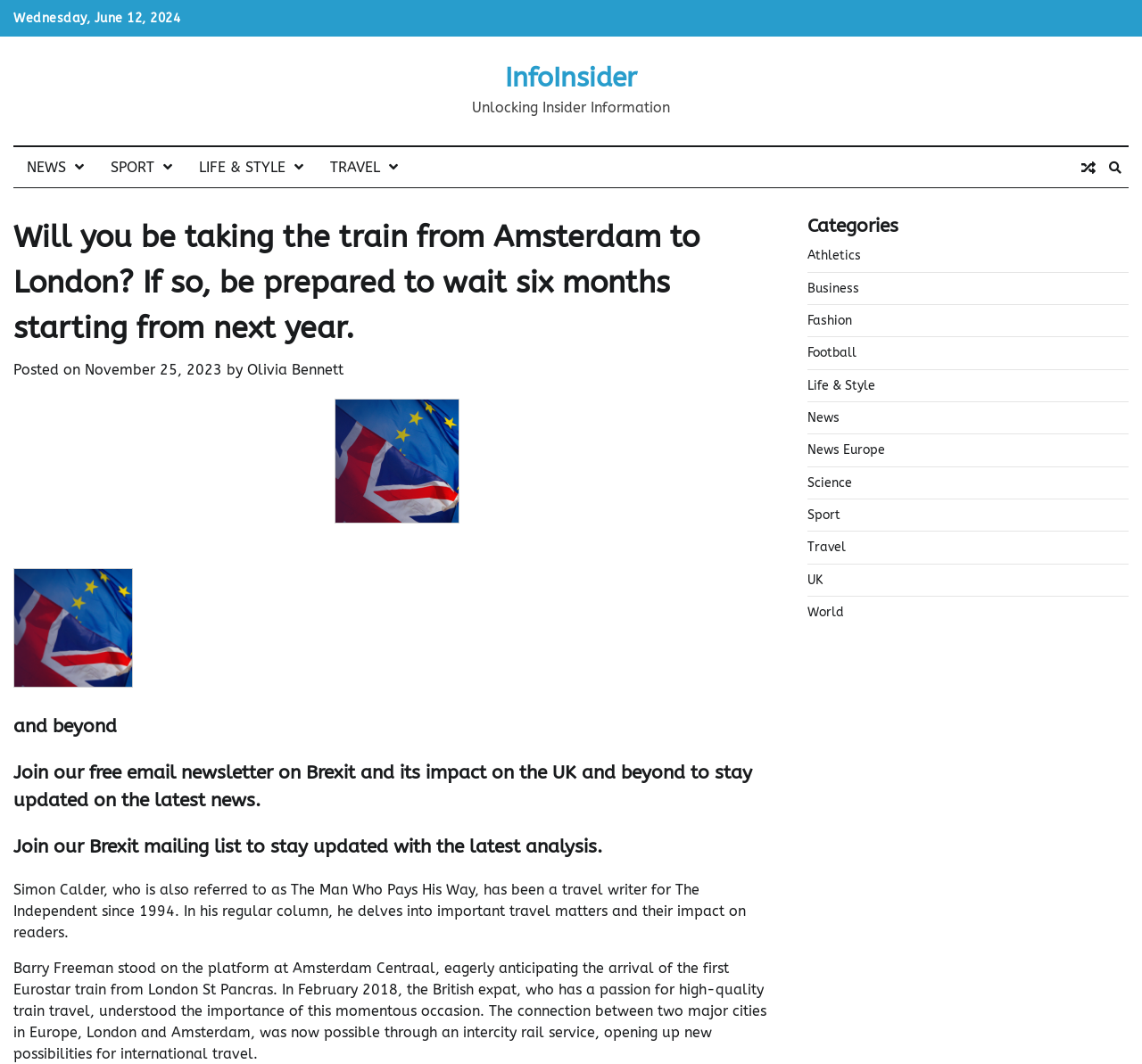Produce an extensive caption that describes everything on the webpage.

This webpage appears to be a news article page. At the top, there is a date "Wednesday, June 12, 2024" and a link to "InfoInsider" with a description "Unlocking Insider Information". Below this, there are four navigation links: "NEWS", "SPORT", "LIFE & STYLE", and "TRAVEL", each with an icon. 

On the right side of the page, there are two social media links, one with a Facebook icon and another with a Twitter icon. 

The main content of the page is an article with a heading "Will you be taking the train from Amsterdam to London? If so, be prepared to wait six months starting from next year." The article is posted by "Olivia Bennett" on "November 25, 2023". There is an image related to the article below the heading. 

On the left side of the article, there is an image of "IndyEat". 

Below the article, there are two sections. The first section has two headings: "and beyond Join our free email newsletter on Brexit and its impact on the UK and beyond to stay updated on the latest news." and "Join our Brexit mailing list to stay updated with the latest analysis." 

The second section has two paragraphs of text. The first paragraph is about Simon Calder, a travel writer for The Independent, and the second paragraph is about Barry Freeman, a British expat who is passionate about high-quality train travel. 

On the right side of the page, there is a section with a heading "Categories" that lists 12 categories, including "Athletics", "Business", "Fashion", "Football", "Life & Style", "News", "News Europe", "Science", "Sport", "Travel", "UK", and "World".